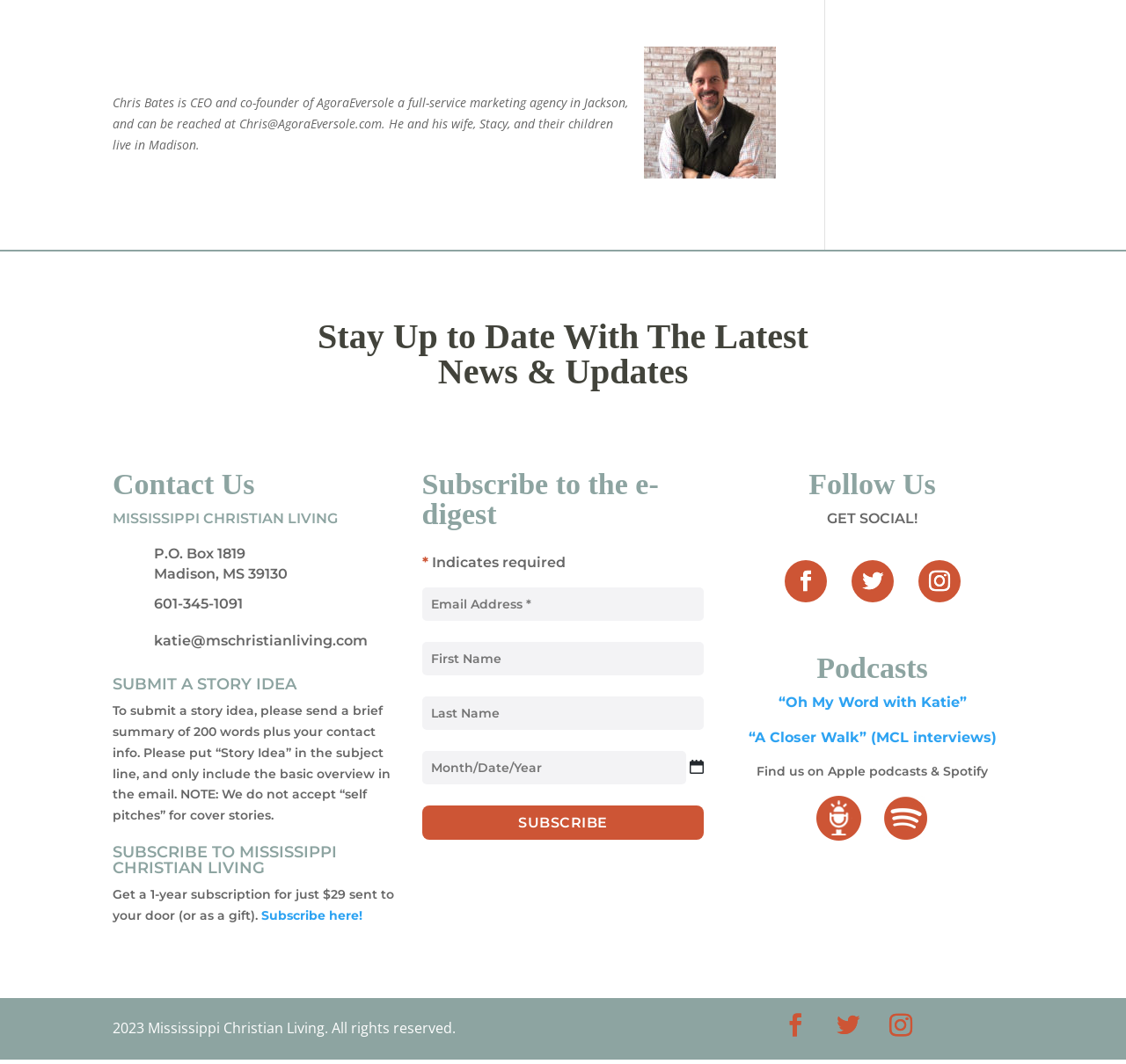Please reply with a single word or brief phrase to the question: 
What is the cost of a 1-year subscription?

$29